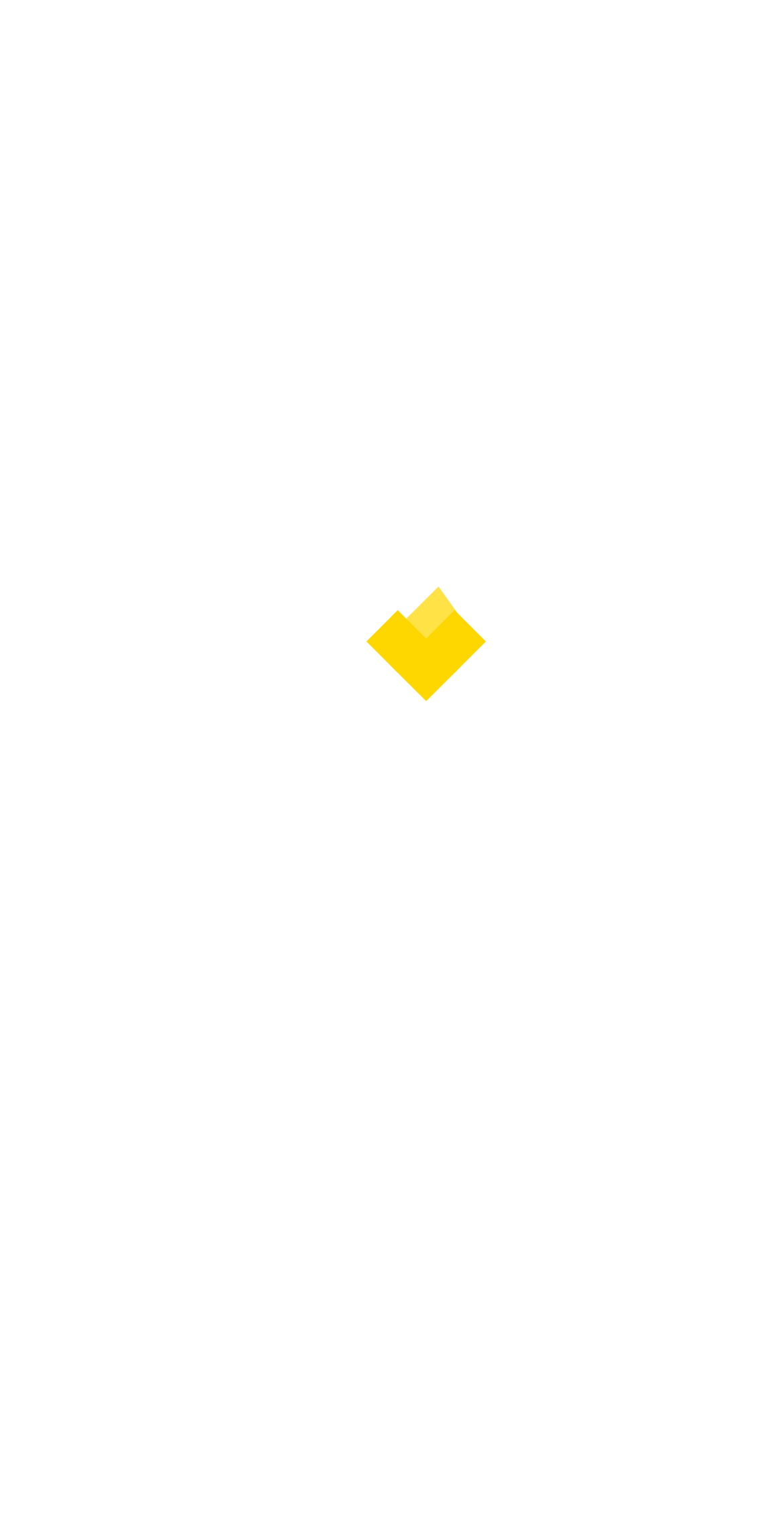Explain the webpage's layout and main content in detail.

This webpage is an e-commerce website, specifically a product page for a robot vacuum cleaner. At the top, there is a heading that reads "Where Innovation Meets Adventure!" followed by three links to "Daily Deals", "Customer Service", and "Gift Certificates". To the left of these links is a small logo image of "PierreGo". 

Below this top section, there is a menu heading with a link to "All Categories". On the right side of the menu, there are links to "Compare" and "Wishlist 0". Next to these links is a shopping cart section with a link to view the cart and a indicator showing the number of items in the cart.

The main content of the page is a product description, which is not explicitly stated in the accessibility tree. However, based on the meta description, it appears to be a product page for a robot vacuum cleaner with features such as 2D map navigation, WiFi app, 4000Pa suction, smart memory, and an electric water tank.

At the bottom of the page, there are four large images, each with a link and a discount percentage label "-29%". These images likely showcase the product from different angles or features.